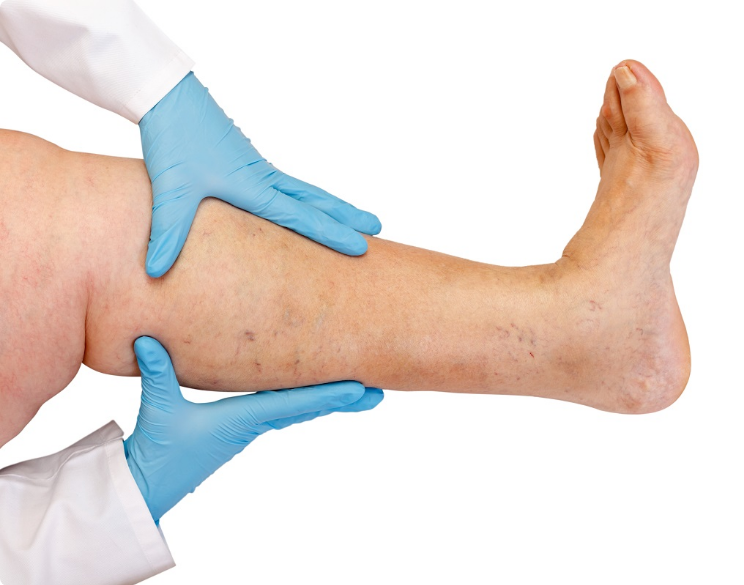What is the purpose of the examination?
Using the information from the image, give a concise answer in one word or a short phrase.

To assess foot and leg health